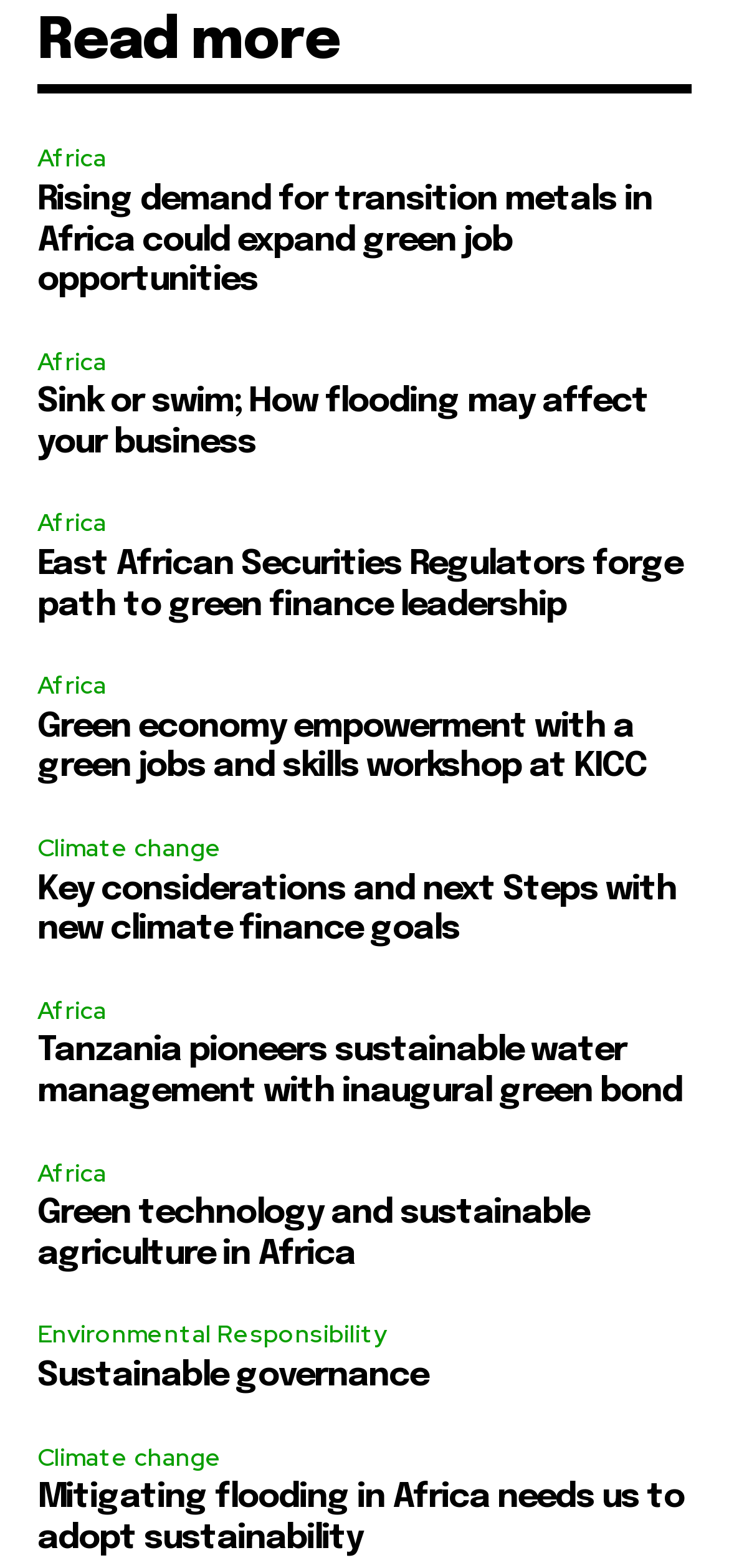Please identify the coordinates of the bounding box for the clickable region that will accomplish this instruction: "Discover sustainable governance".

[0.051, 0.867, 0.587, 0.888]